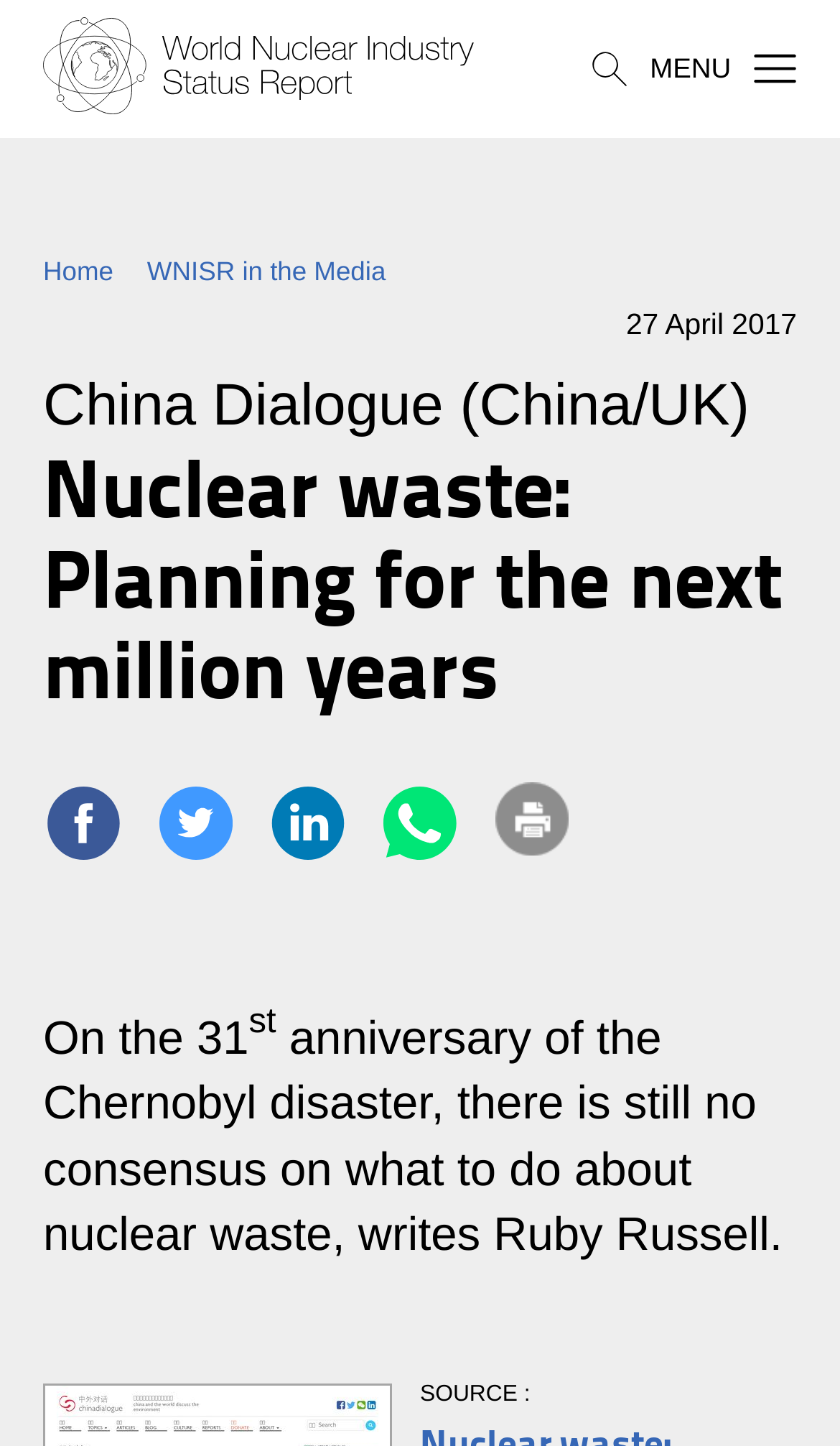Find the main header of the webpage and produce its text content.

Nuclear waste: Planning for the next million years